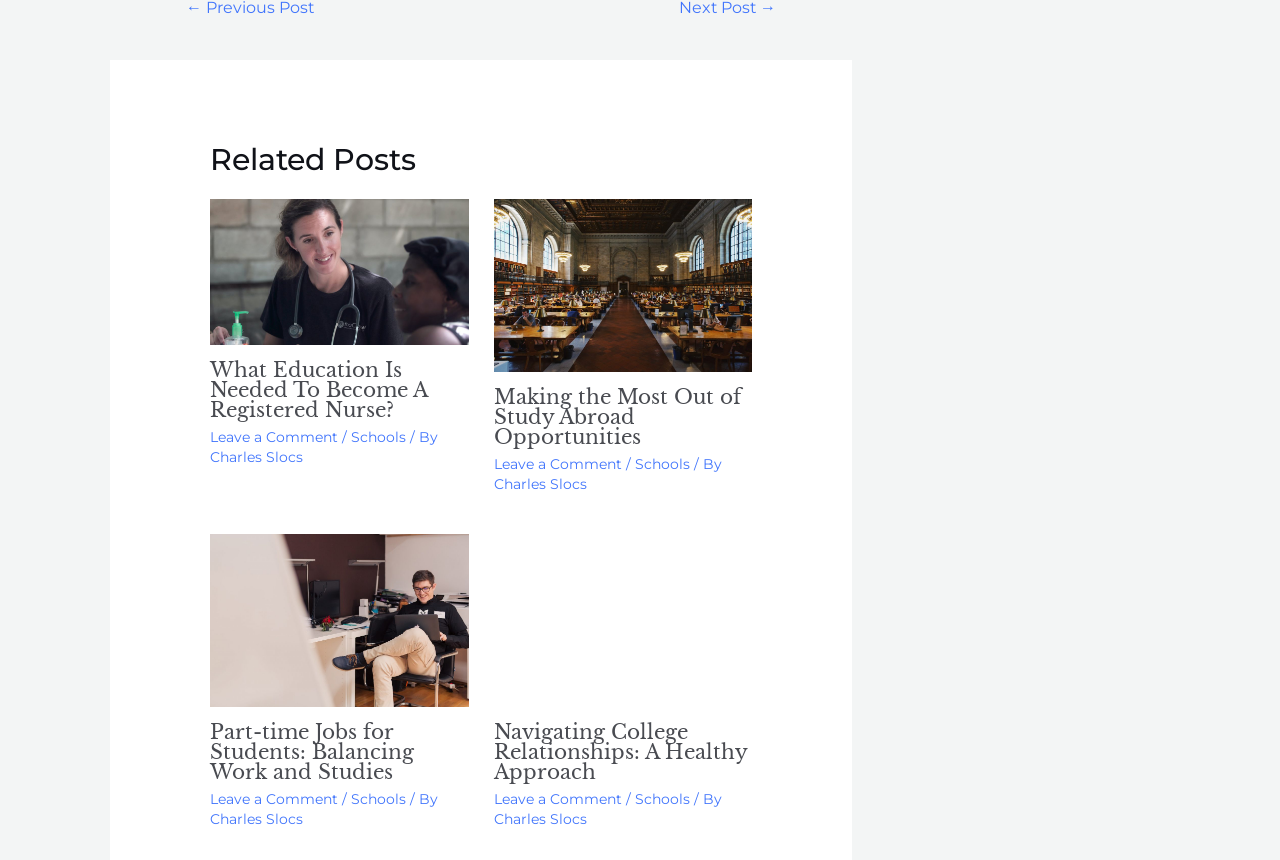Identify the bounding box coordinates of the HTML element based on this description: "Charles Slocs".

[0.164, 0.521, 0.237, 0.542]